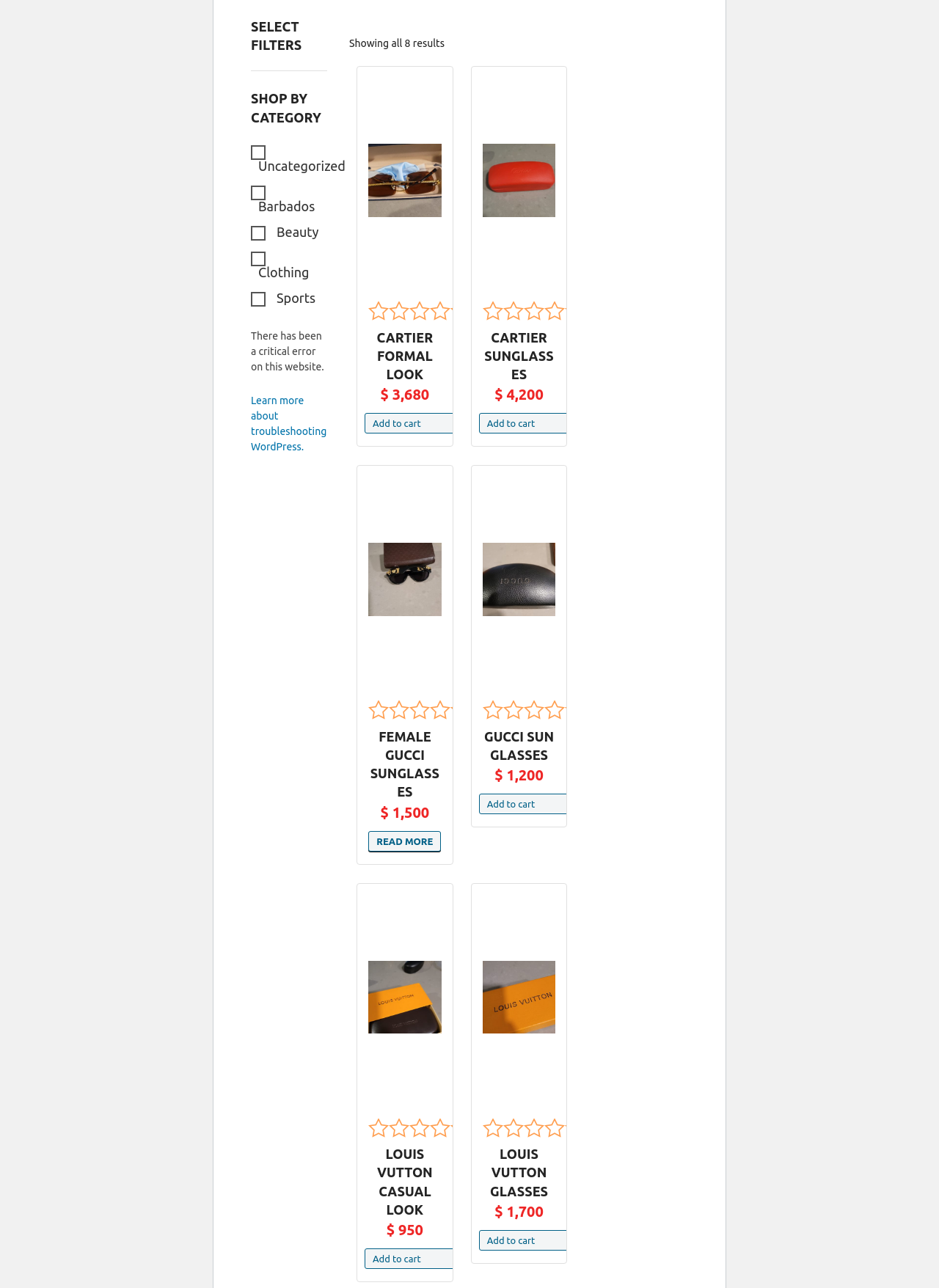Answer the question using only one word or a concise phrase: What is the price of Cartier Formal Look?

$3,680